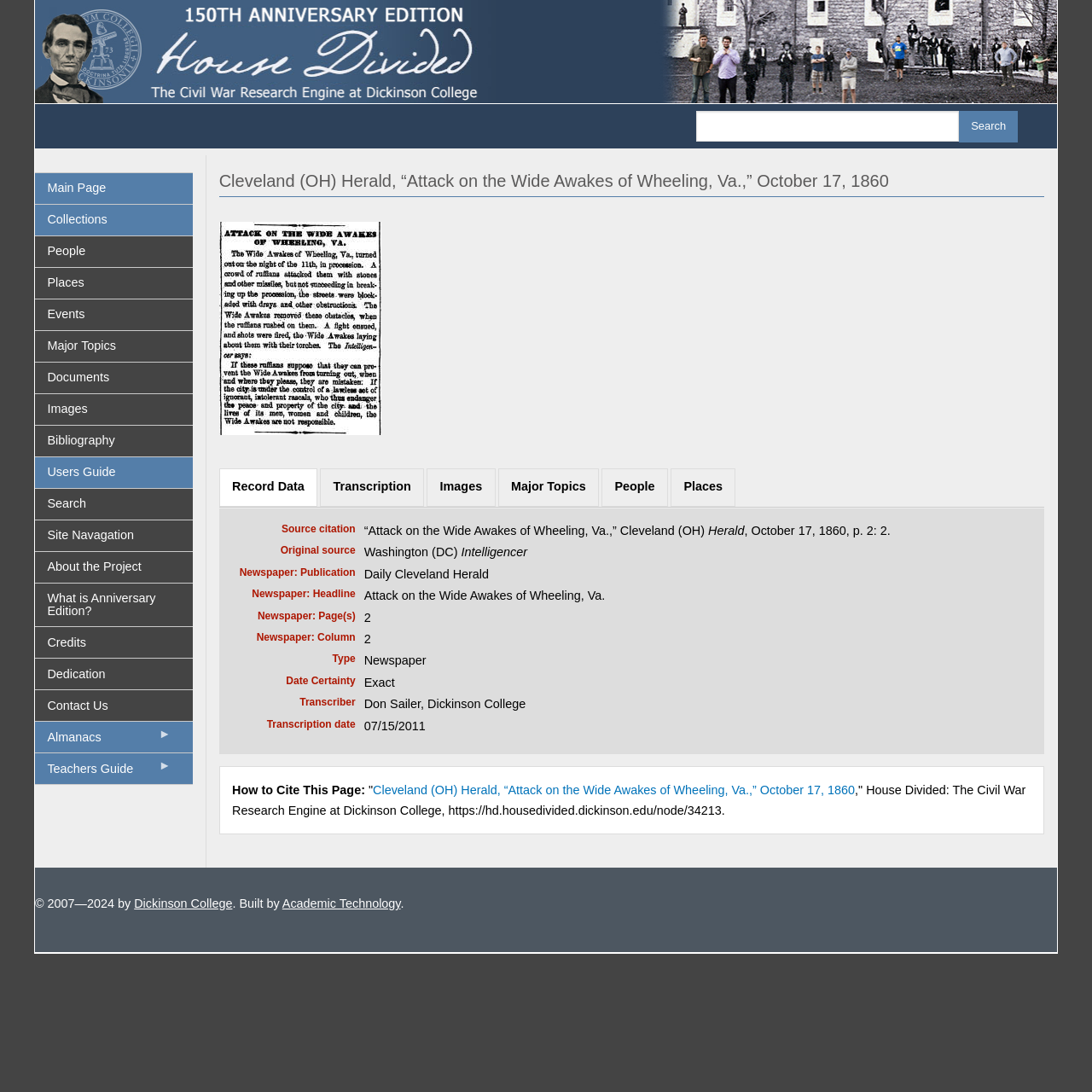Provide a short, one-word or phrase answer to the question below:
What is the publication date of the article?

October 17, 1860